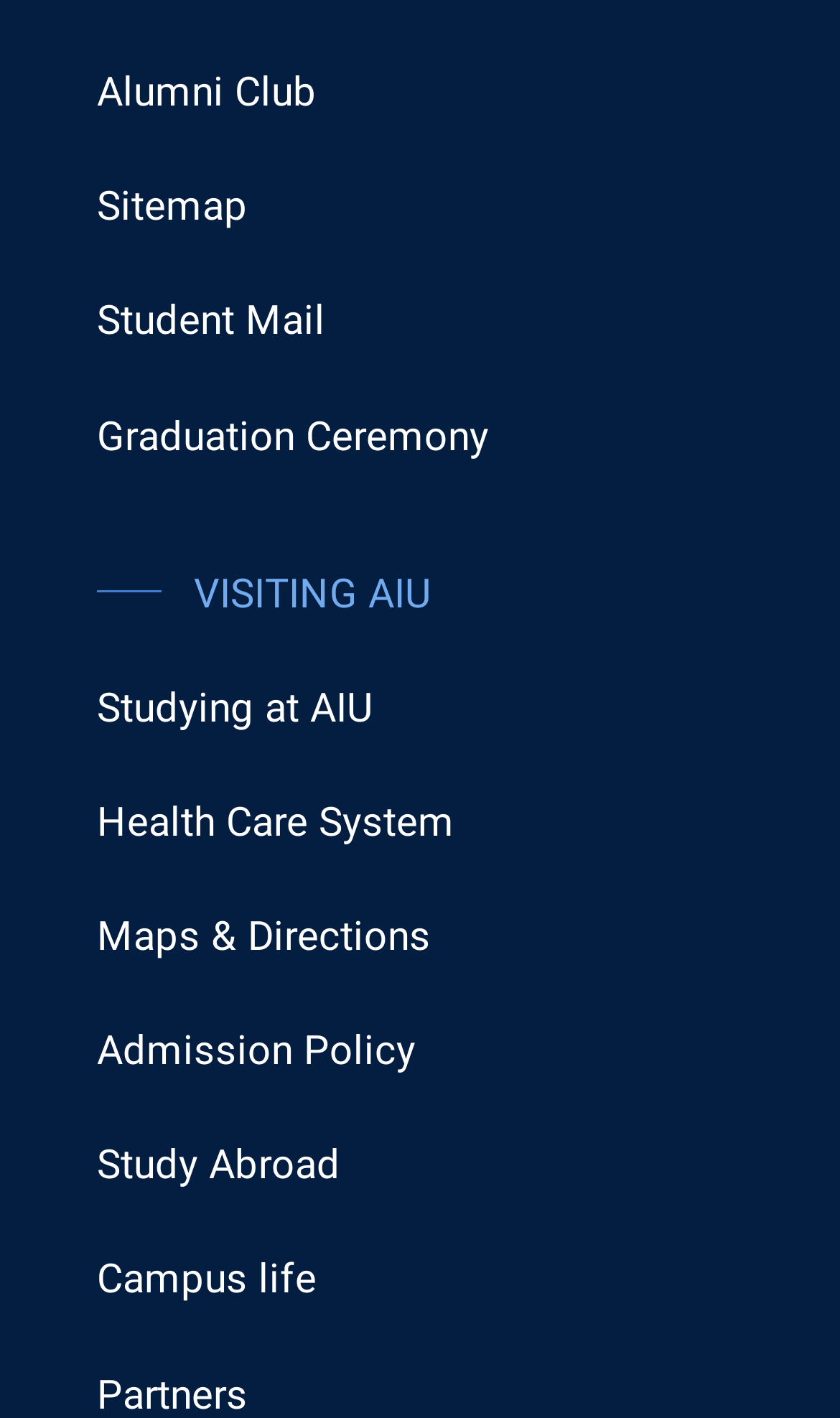Using the provided element description "Student Mail", determine the bounding box coordinates of the UI element.

[0.115, 0.21, 0.387, 0.244]